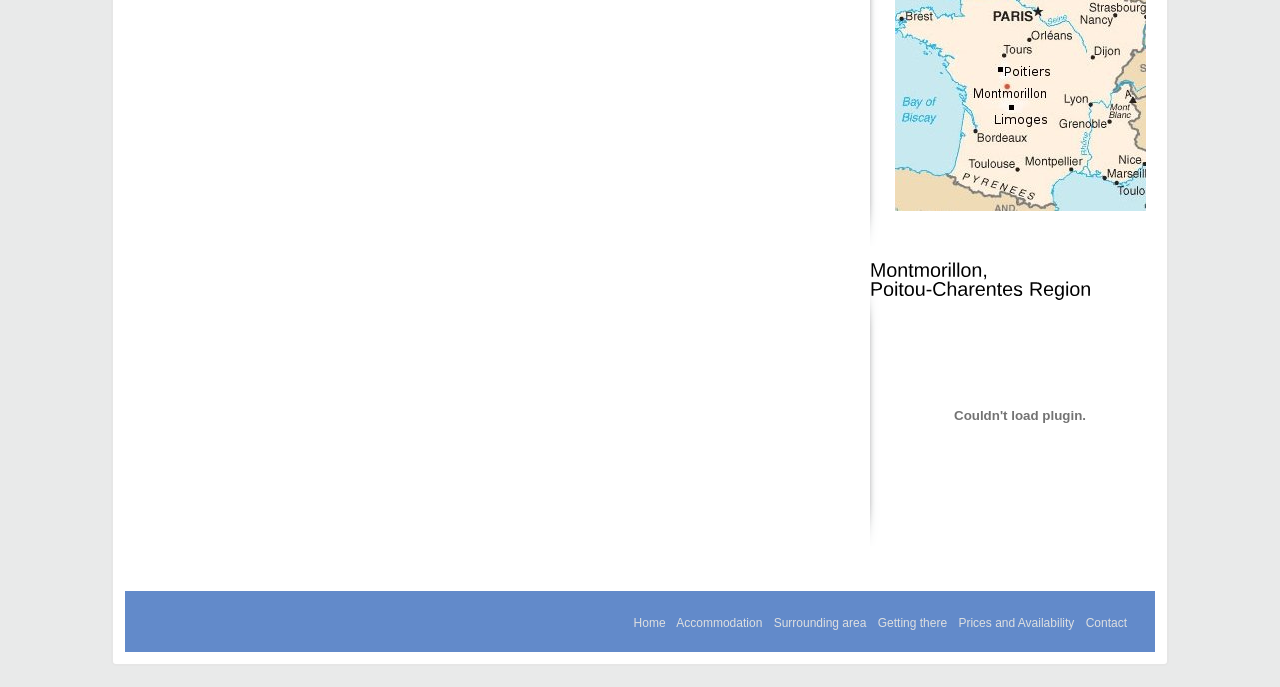Please find the bounding box for the following UI element description. Provide the coordinates in (top-left x, top-left y, bottom-right x, bottom-right y) format, with values between 0 and 1: Things To Know About316

None